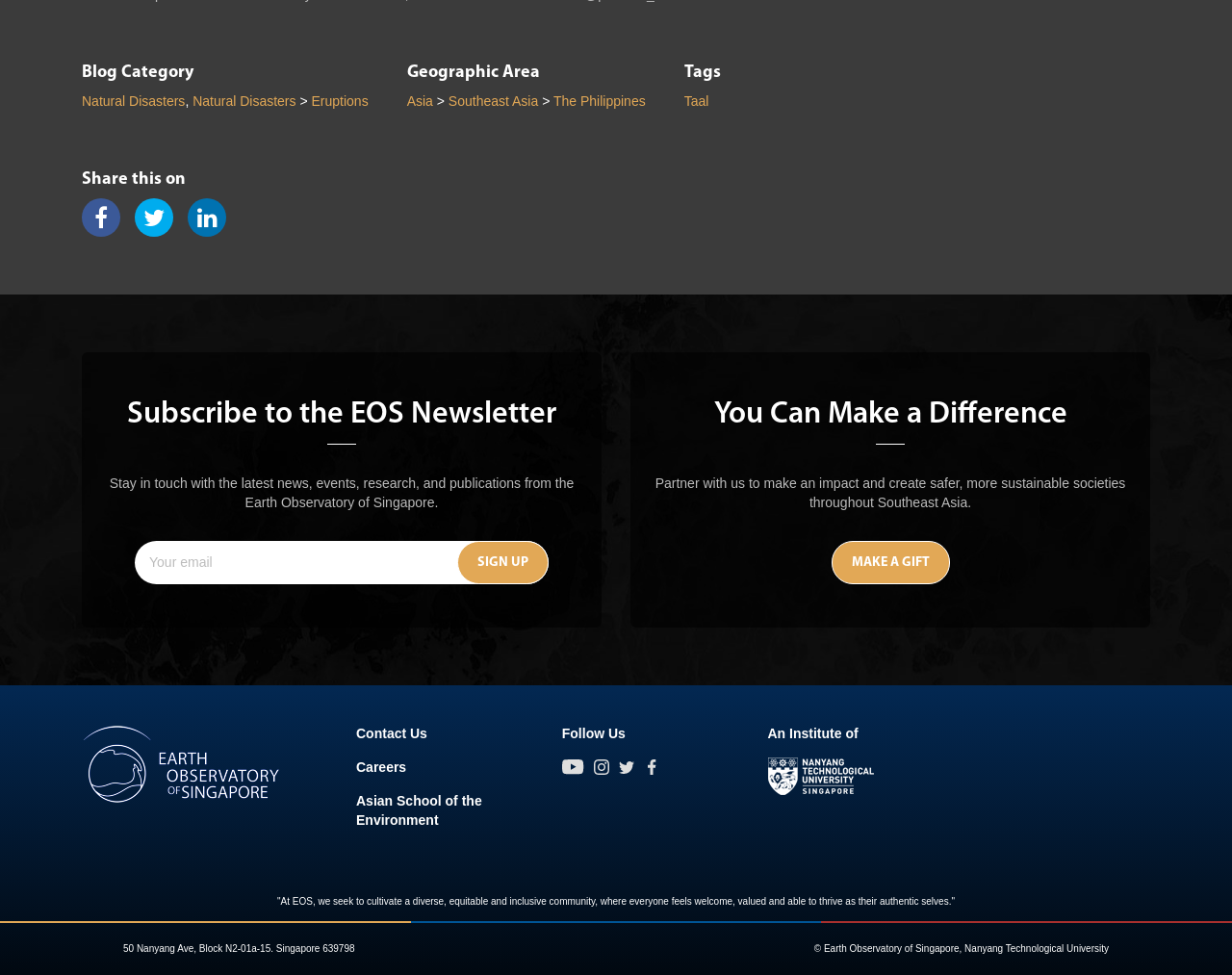Identify the coordinates of the bounding box for the element that must be clicked to accomplish the instruction: "Click on the 'Natural Disasters' link".

[0.066, 0.095, 0.15, 0.111]